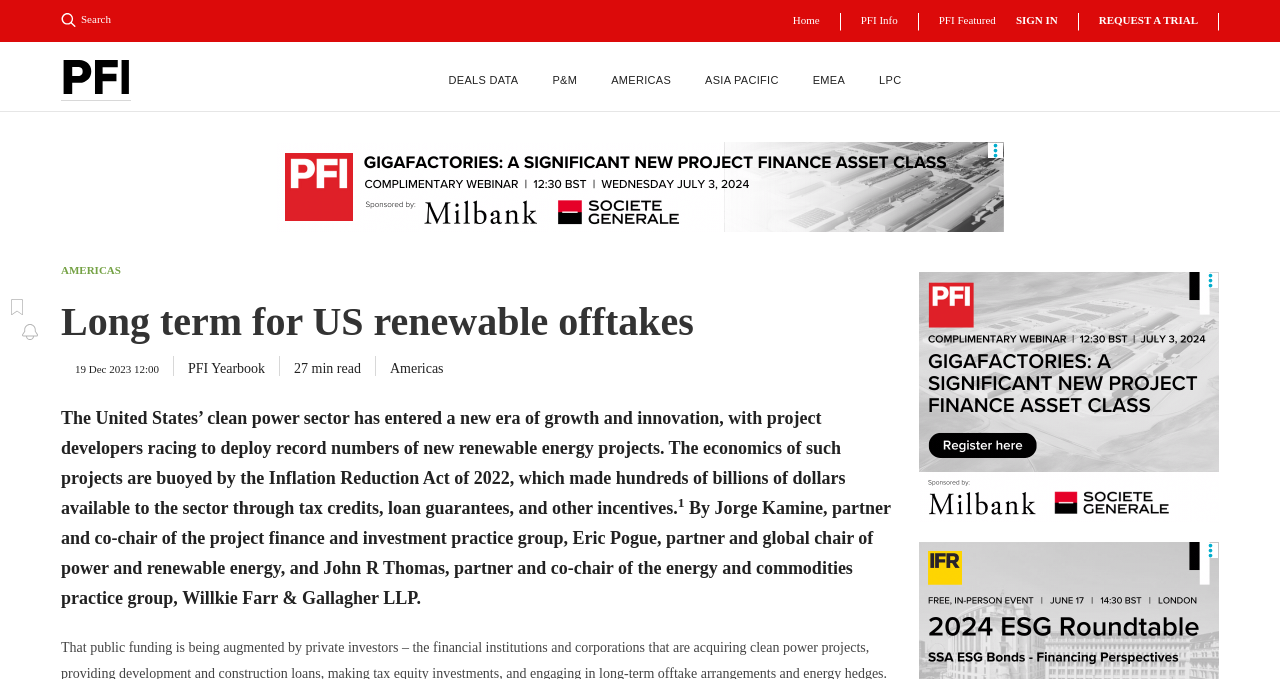Give an in-depth explanation of the webpage layout and content.

The webpage is about long-term US renewable offtakes, specifically focusing on project finance international (PFI). At the top, there is a navigation bar with links to "Search", "Home", "PFI Info", "PFI Featured", "SIGN IN", and "REQUEST A TRIAL". Below the navigation bar, there is a banner with a link to "Project Finance International" accompanied by an image.

The main content area is divided into two sections. On the left, there is a sidebar with links to various categories, including "DEALS DATA", "P&M", "AMERICAS", "ASIA PACIFIC", "EMEA", and "LPC". On the right, there is a main article with a heading "Long term for US renewable offtakes". The article is dated "19 Dec 2023 12:00" and has a reading time of "27 min read". It is categorized under "Americas" and has a link to "PFI Yearbook".

The article itself discusses the growth and innovation of the clean power sector in the United States, driven by the Inflation Reduction Act of 2022. The text is written by Jorge Kamine, Eric Pogue, and John R Thomas, partners at Willkie Farr & Gallagher LLP. There are two advertisements on the page, one in the middle and one at the bottom.